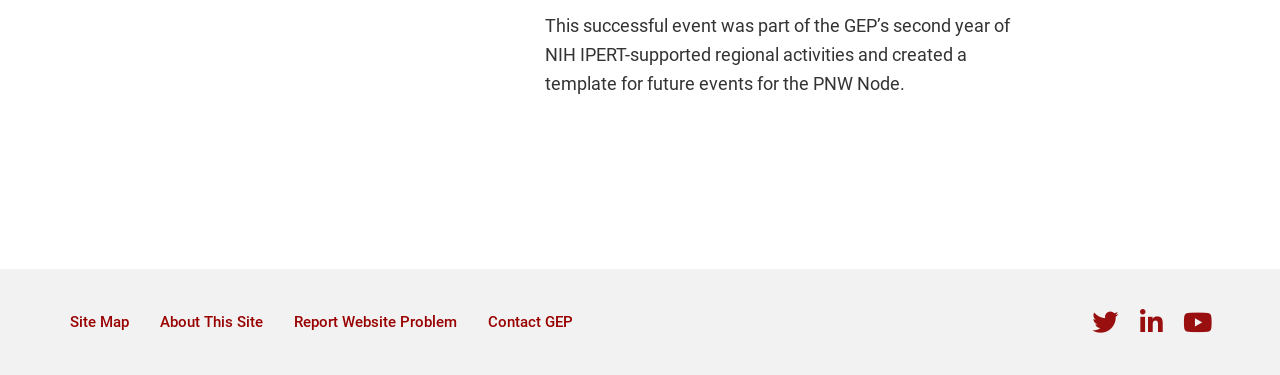Answer the following query with a single word or phrase:
What can be reported on the webpage?

Website problem